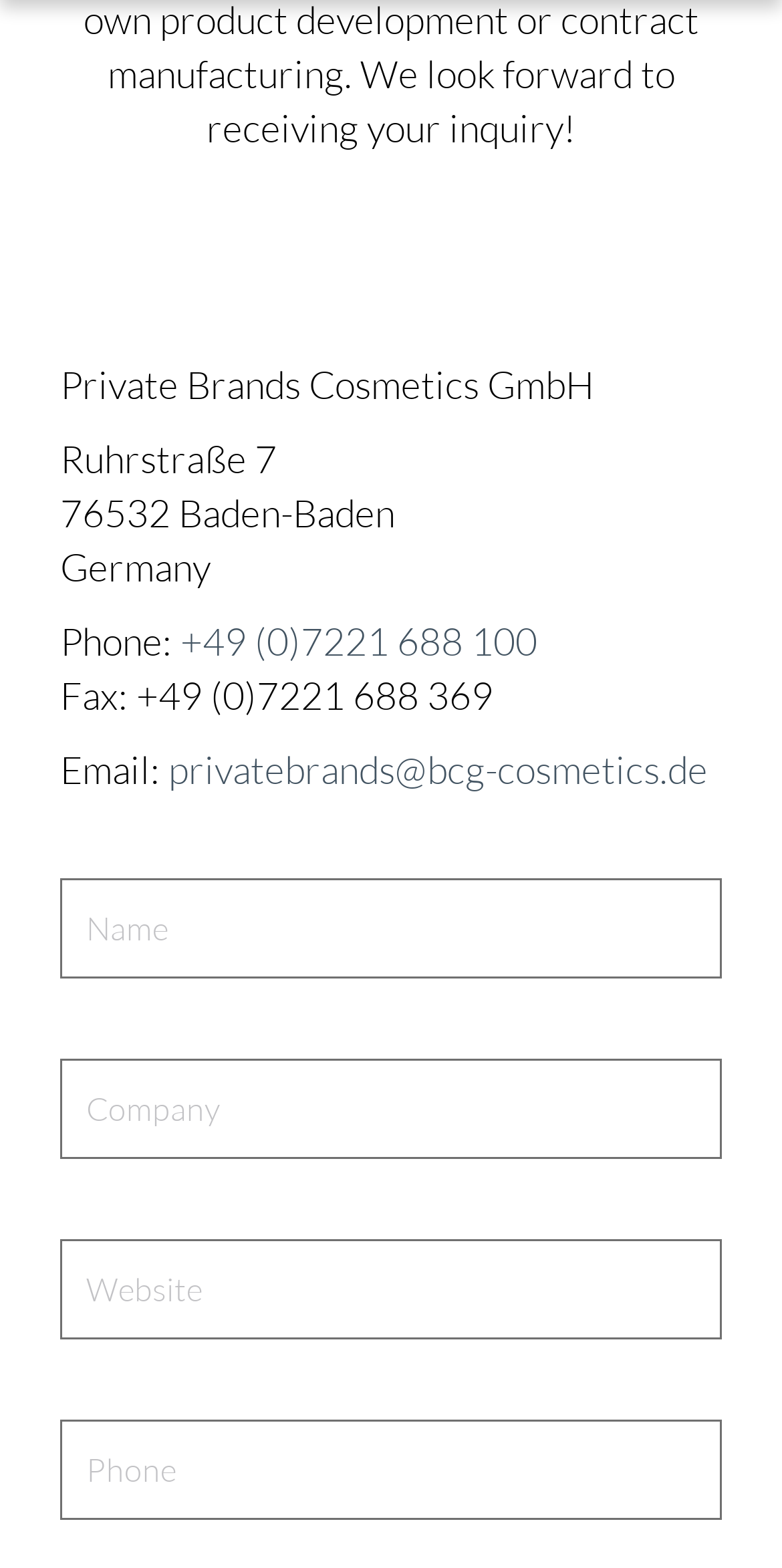What is the company name?
Please elaborate on the answer to the question with detailed information.

The company name is obtained from the StaticText element with the text 'Private Brands Cosmetics GmbH' located at the top of the webpage.